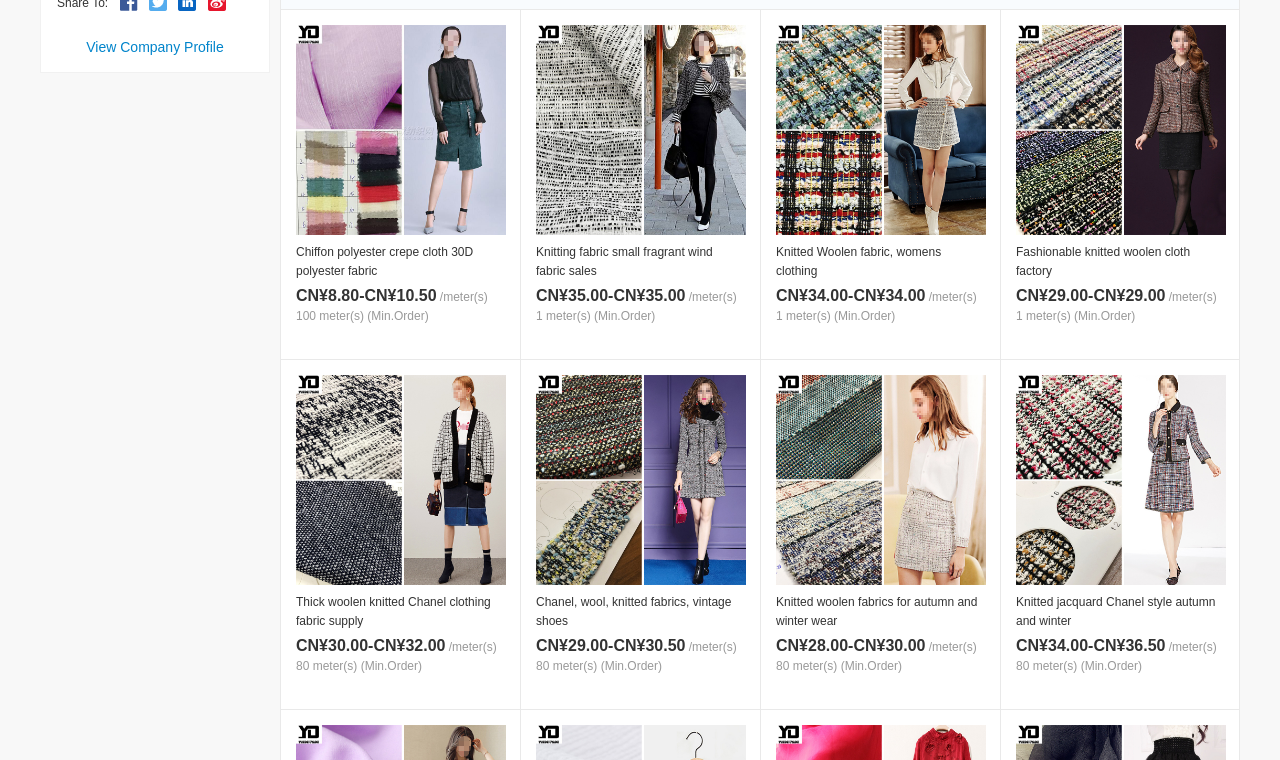Using the provided element description, identify the bounding box coordinates as (top-left x, top-left y, bottom-right x, bottom-right y). Ensure all values are between 0 and 1. Description: Knitted Woolen fabric, womens clothing

[0.606, 0.32, 0.77, 0.37]